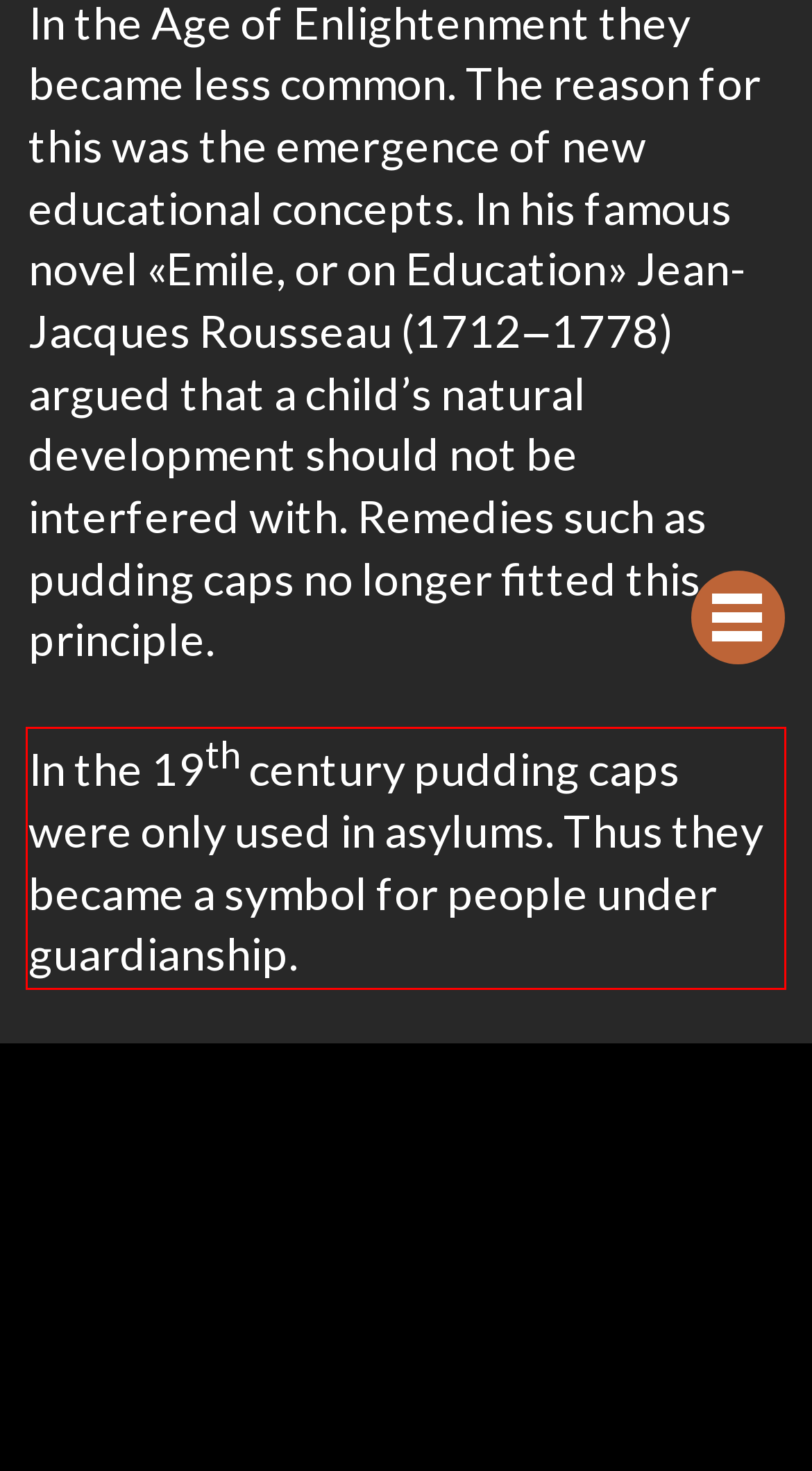Please use OCR to extract the text content from the red bounding box in the provided webpage screenshot.

In the 19th century pudding caps were only used in asylums. Thus they became a symbol for people under guardianship.